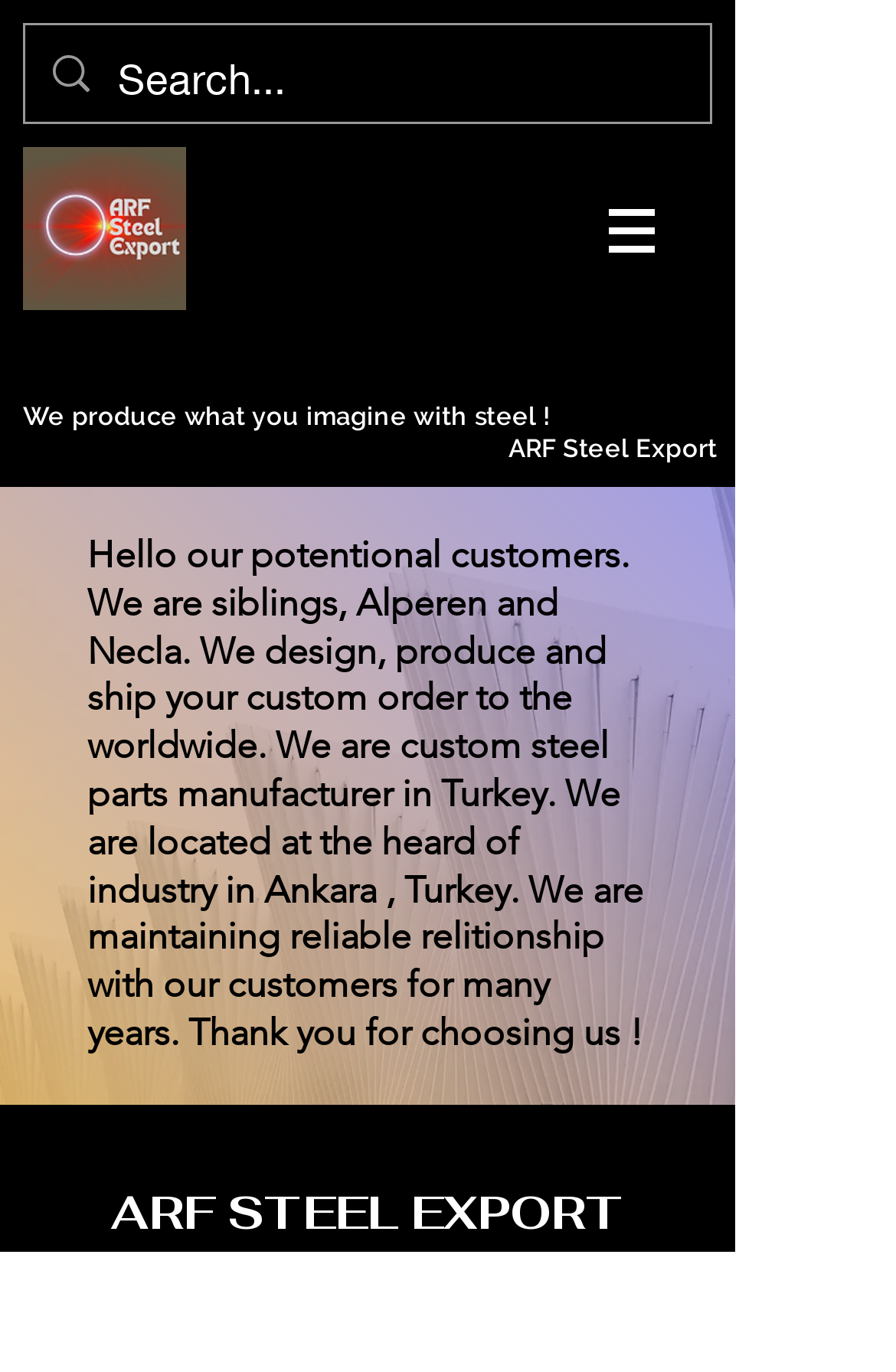Reply to the question with a single word or phrase:
What is the purpose of the search box?

To search the website